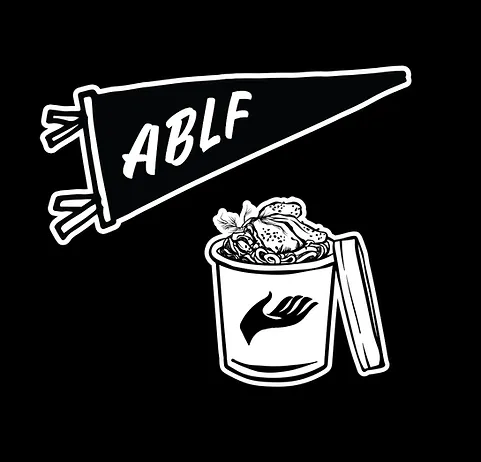Give a short answer to this question using one word or a phrase:
What is the shape of the pennant?

Triangular